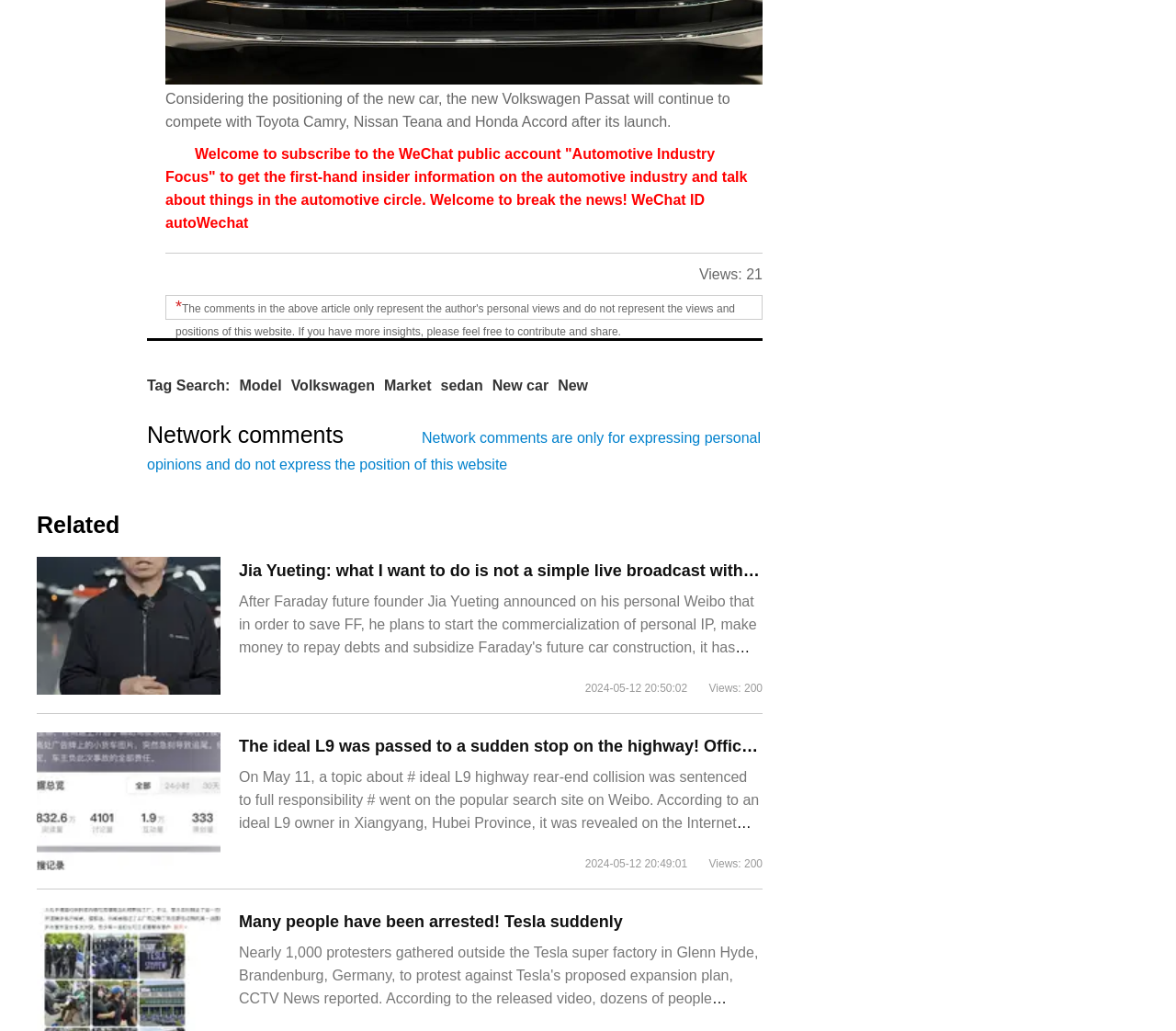Find the bounding box coordinates of the element I should click to carry out the following instruction: "Read the article about Jia Yueting's live broadcast".

[0.203, 0.544, 0.682, 0.562]